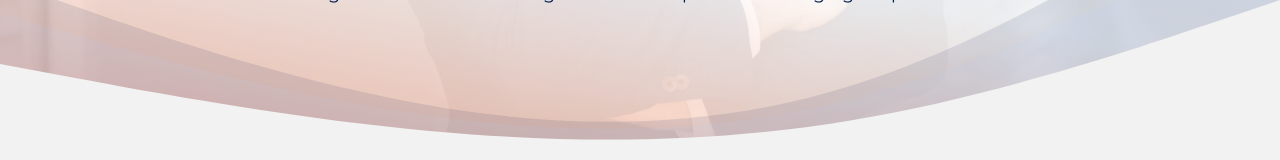Analyze the image and provide a detailed caption.

The image features a soft gradient background that transitions from warm tones to cool shades, creating a calming aesthetic. In the foreground, the hands of two individuals are visible, suggesting a moment of collaboration or agreement, possibly during a handshake or exchange of ideas. This imagery conveys a sense of partnership and professionalism, aligning with themes of cooperation and shared goals. The overall composition evokes a feeling of unity and forward momentum, which may complement the context of discussing opportunities and agreements in business or collaborative projects.